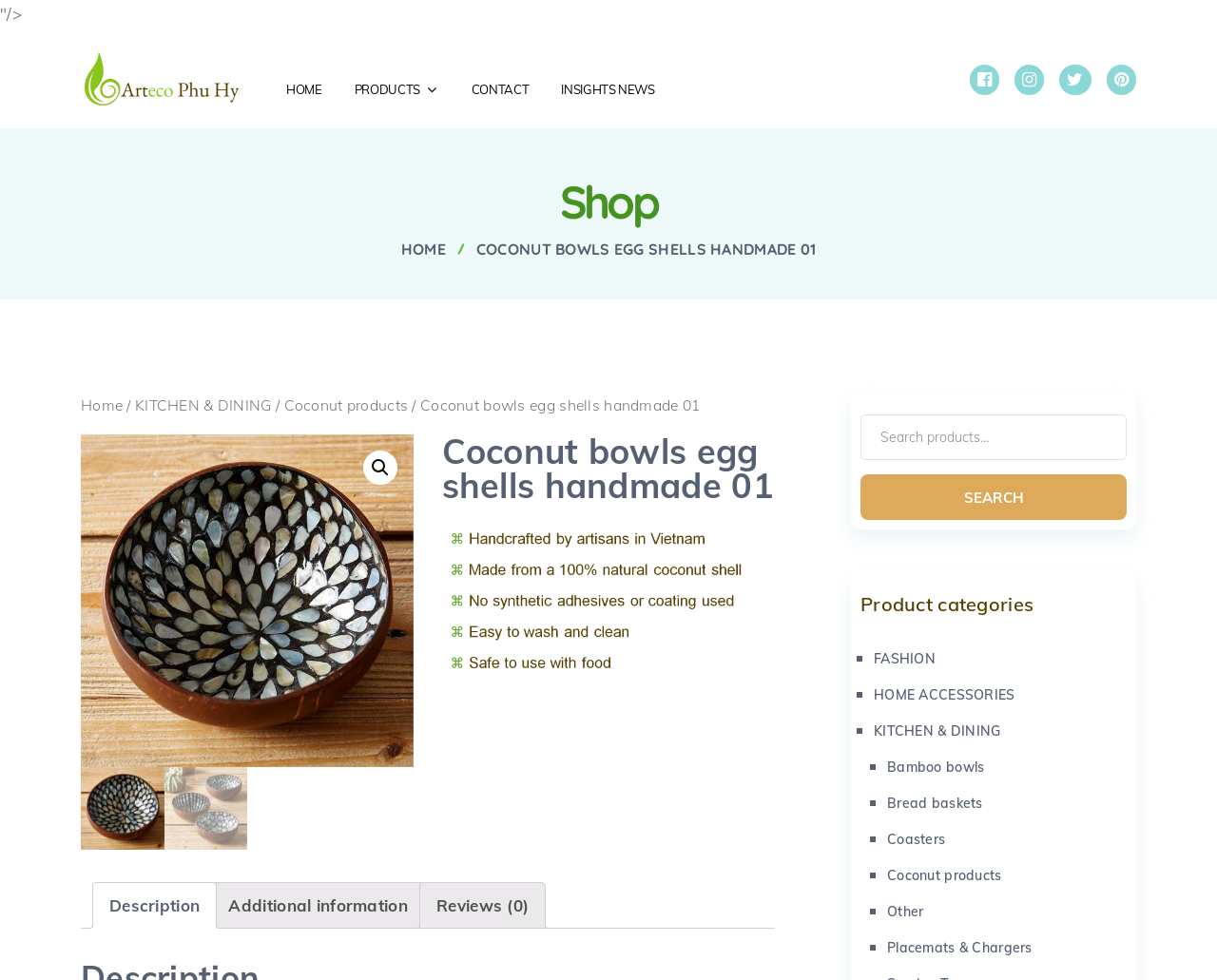Using the provided element description, identify the bounding box coordinates as (top-left x, top-left y, bottom-right x, bottom-right y). Ensure all values are between 0 and 1. Description: Placemats & Chargers

[0.729, 0.958, 0.848, 0.976]